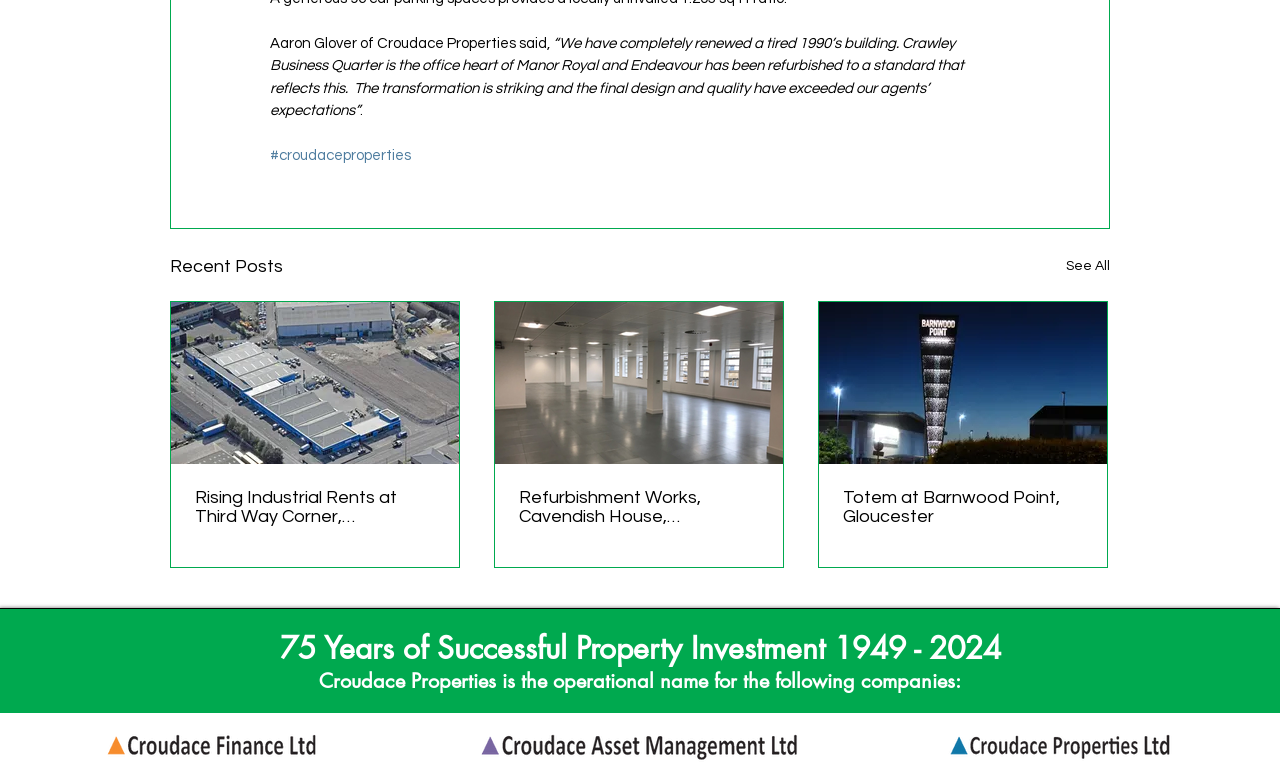How many articles are listed under 'Recent Posts'?
Can you offer a detailed and complete answer to this question?

There are three articles listed under the 'Recent Posts' heading, each with a link and a brief description.